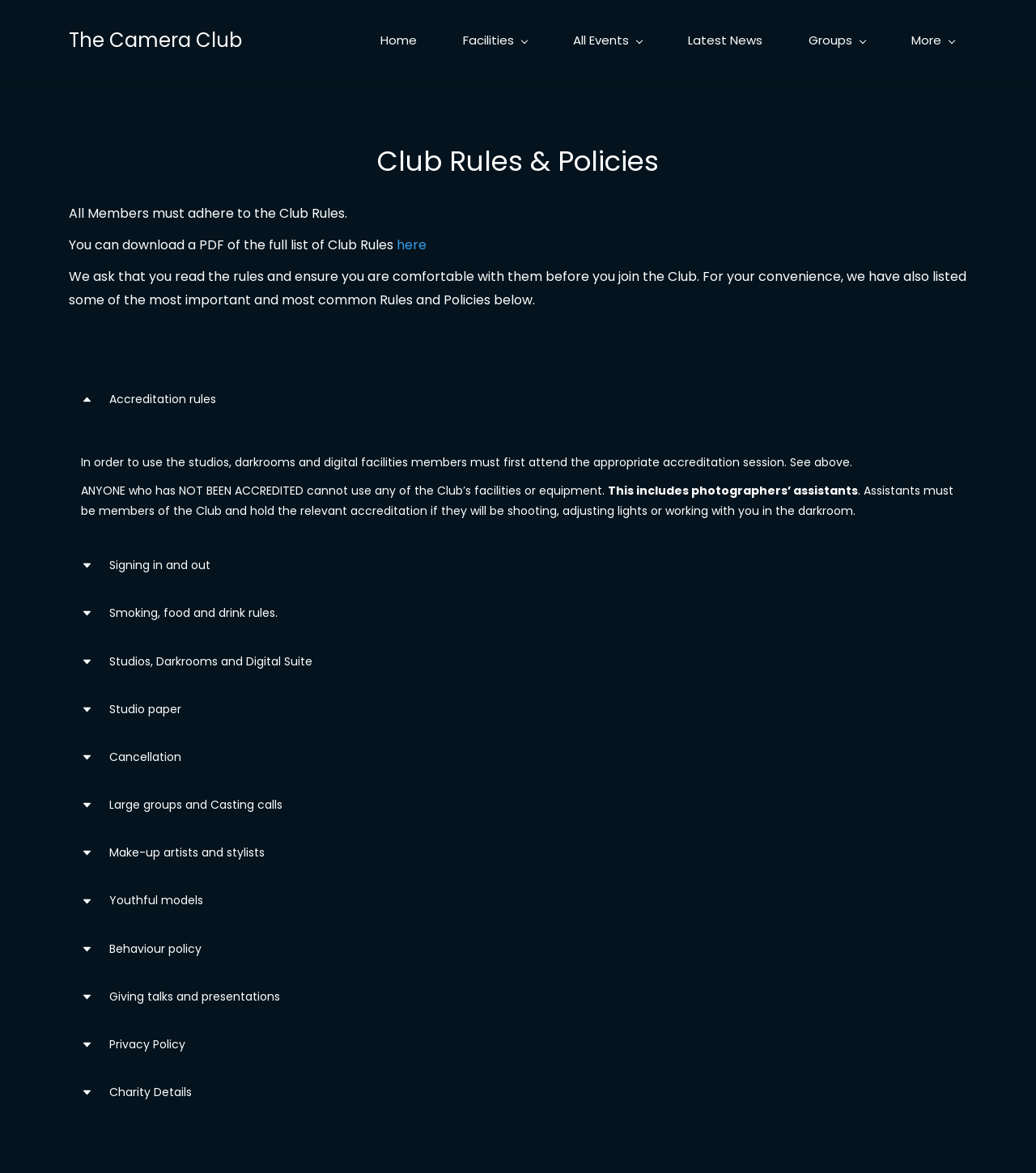What is the cancellation fee for bookings?
Look at the image and respond with a one-word or short-phrase answer.

Varies depending on when you cancel